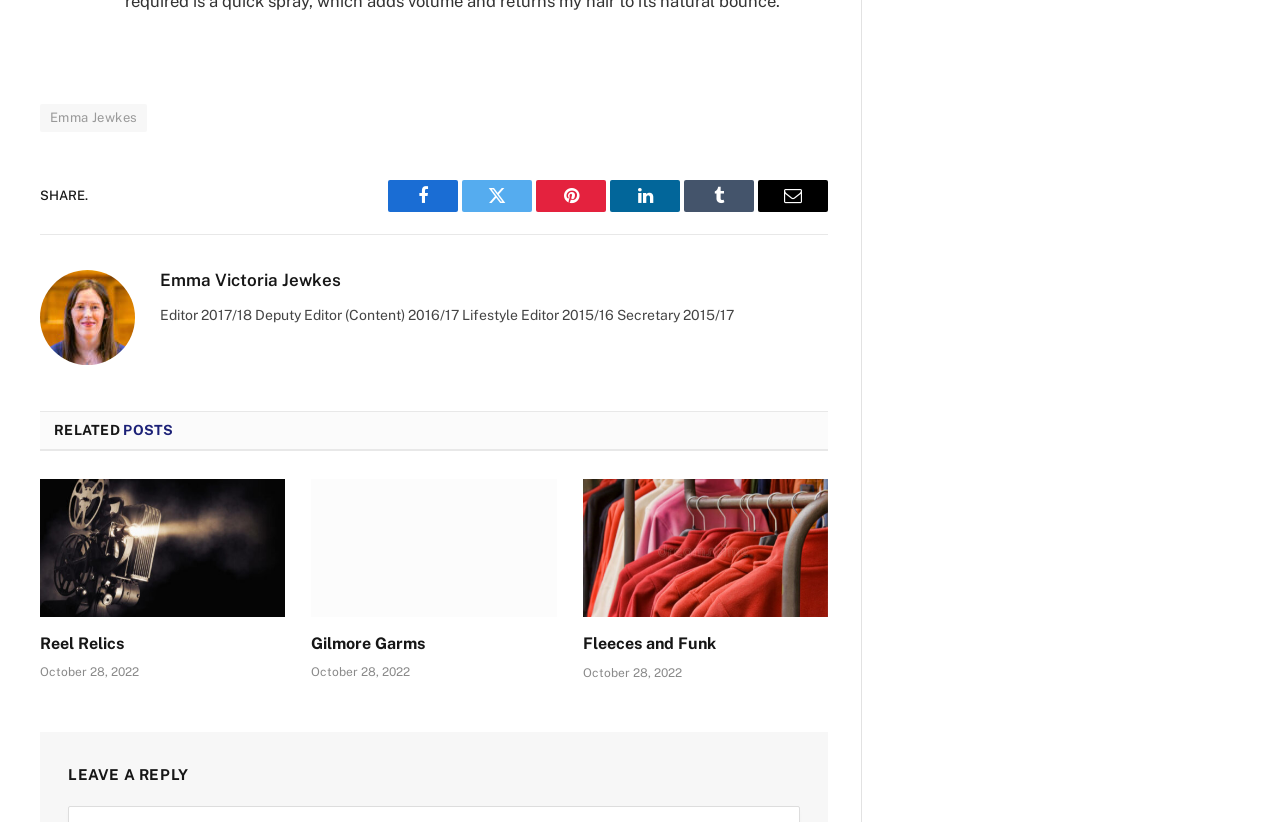Please provide a short answer using a single word or phrase for the question:
What is the date of the related posts?

October 28, 2022